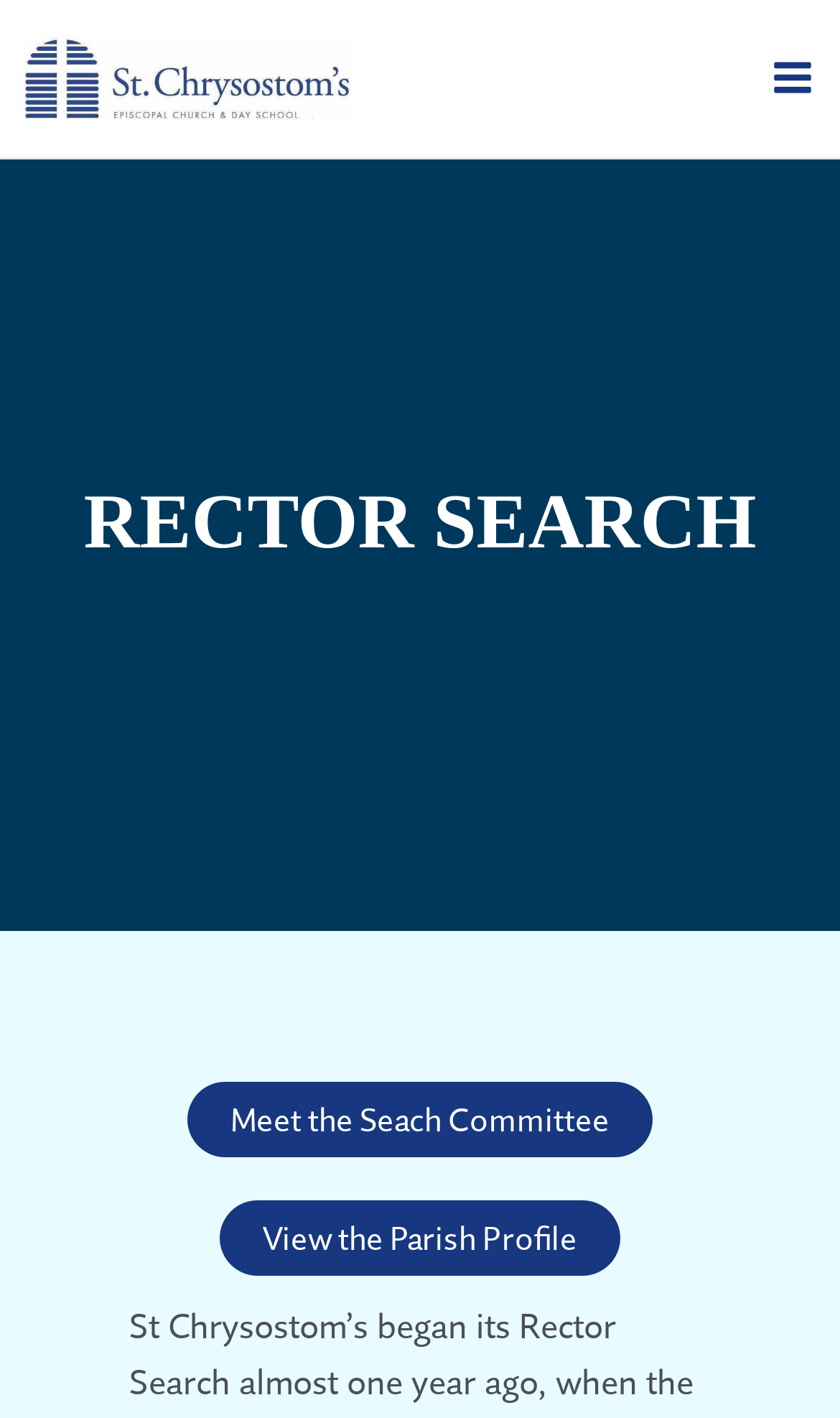What is the purpose of this webpage?
Based on the screenshot, provide a one-word or short-phrase response.

Rector search